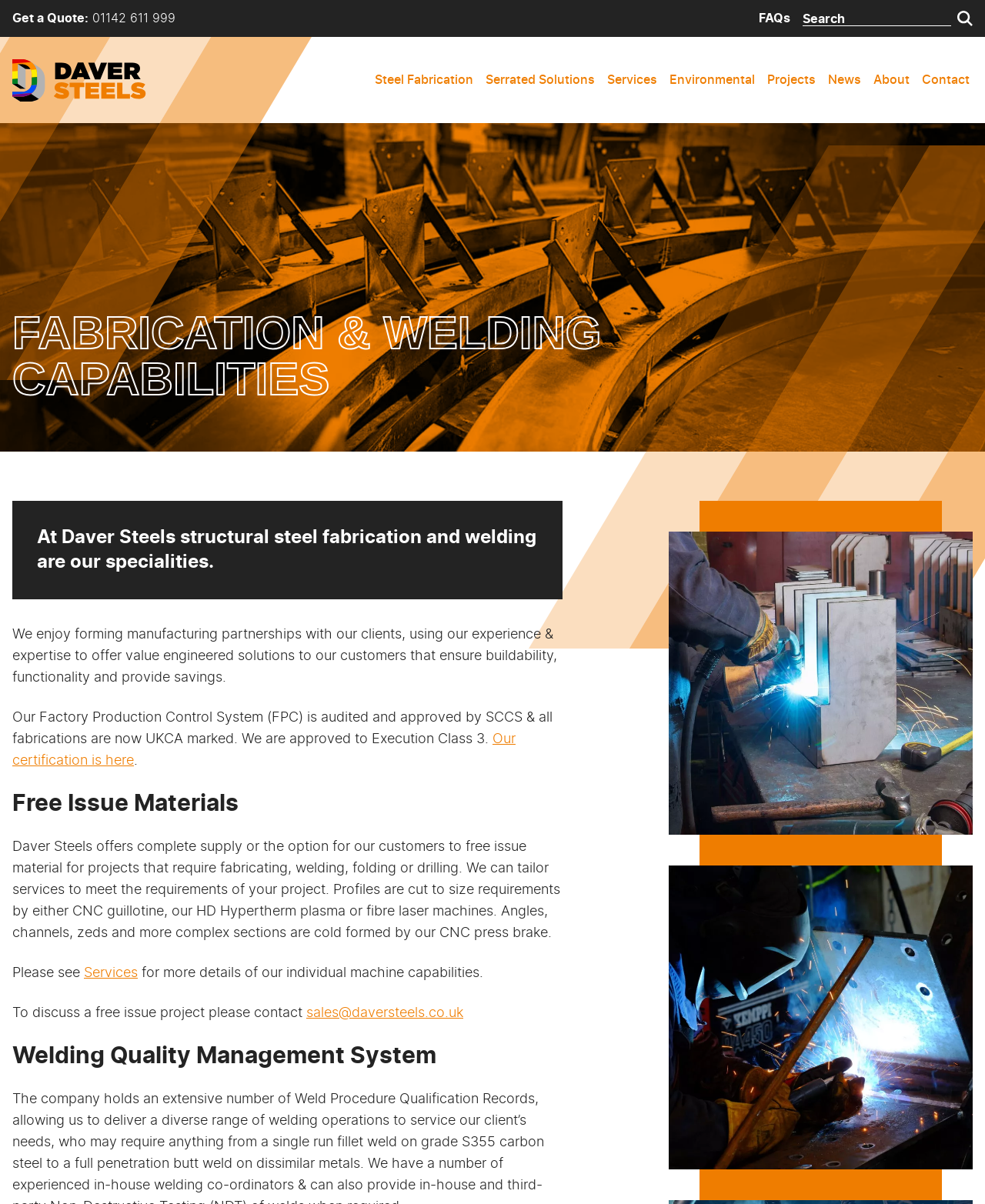Given the description of the UI element: "Steel Fabrication", predict the bounding box coordinates in the form of [left, top, right, bottom], with each value being a float between 0 and 1.

[0.377, 0.054, 0.484, 0.079]